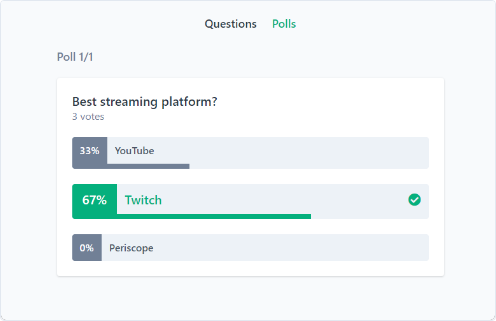Give a one-word or one-phrase response to the question:
How many votes did Periscope receive?

0